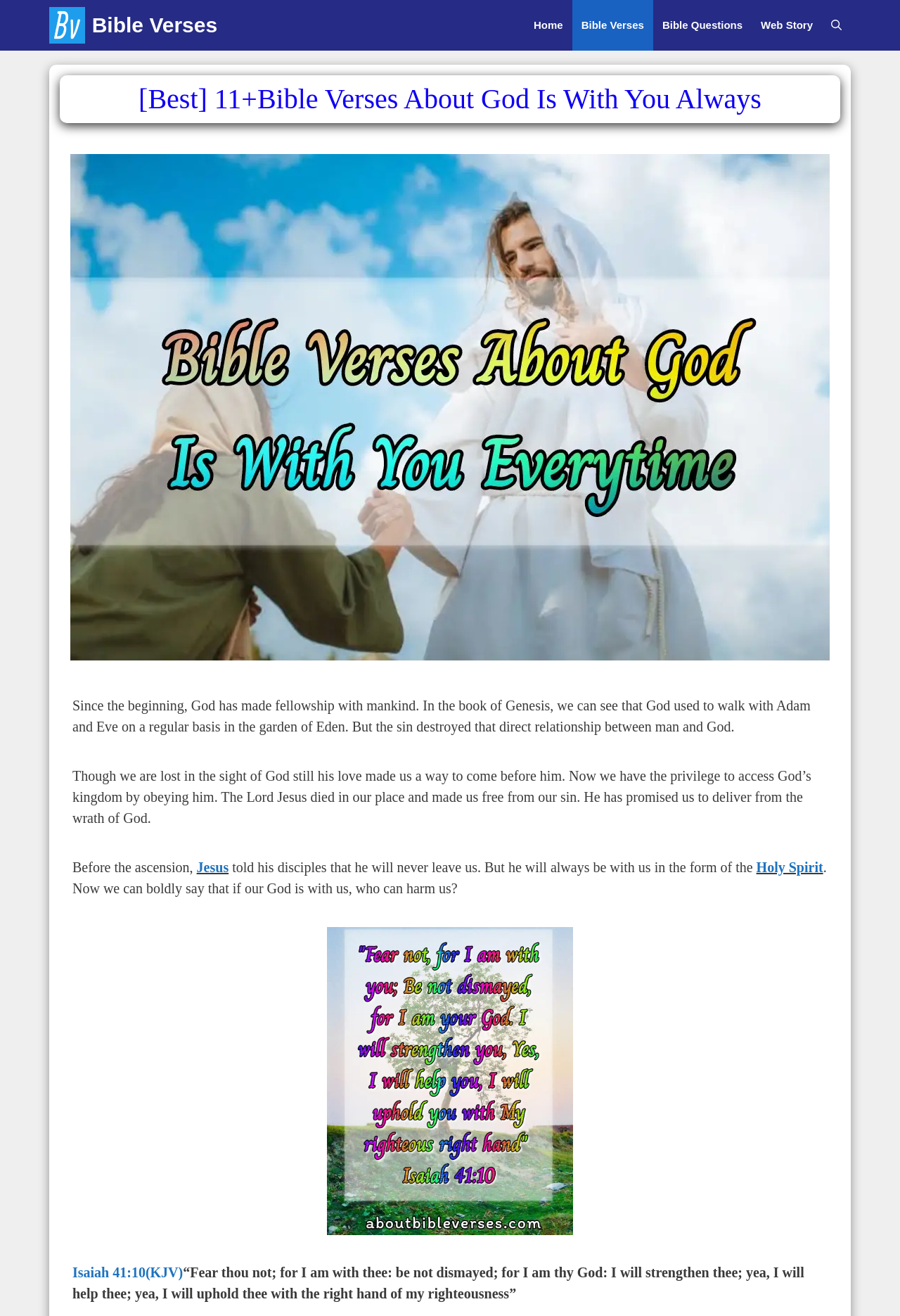What is the name of the spirit mentioned in the text?
Using the picture, provide a one-word or short phrase answer.

Holy Spirit